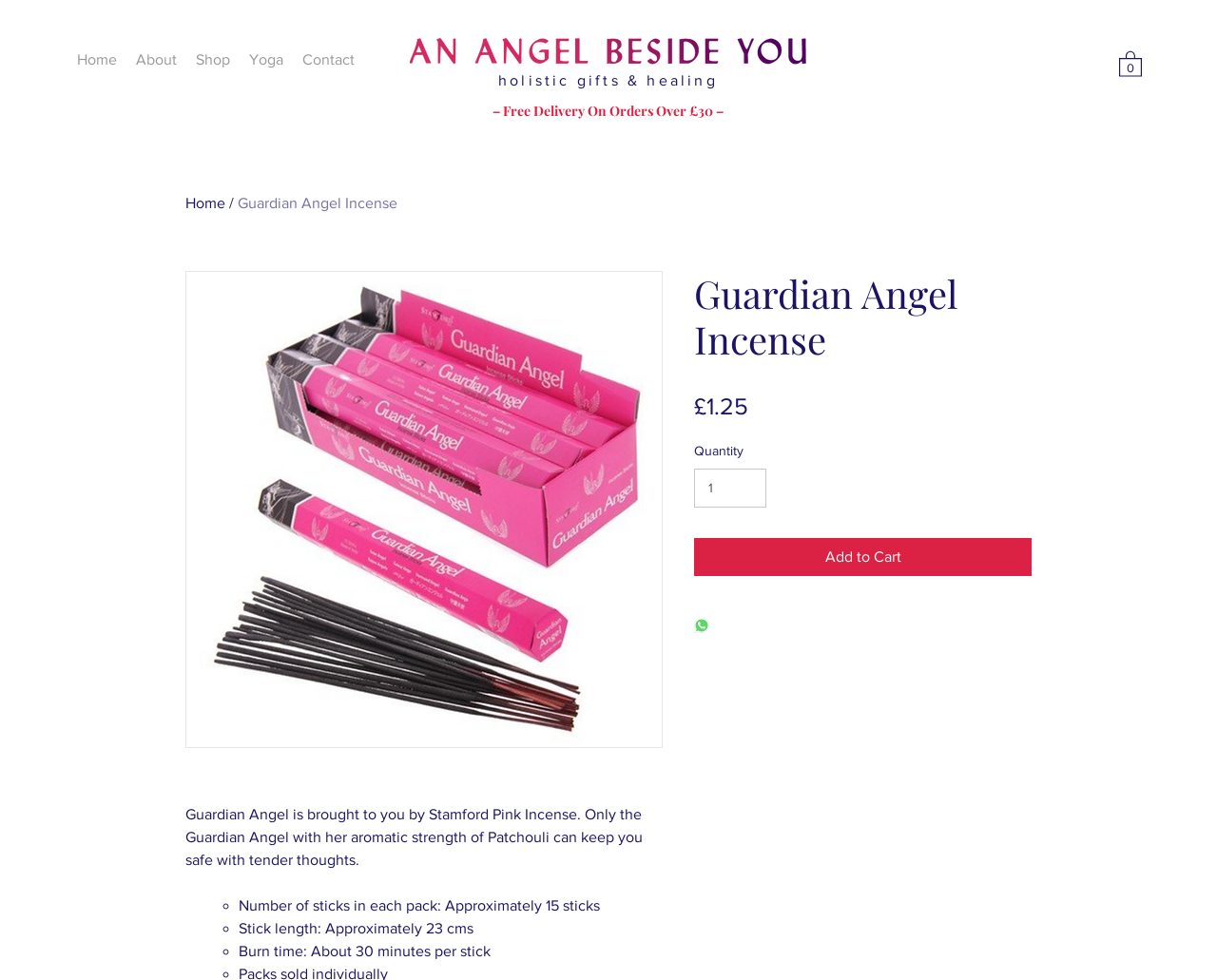From the element description About, predict the bounding box coordinates of the UI element. The coordinates must be specified in the format (top-left x, top-left y, bottom-right x, bottom-right y) and should be within the 0 to 1 range.

[0.104, 0.047, 0.153, 0.076]